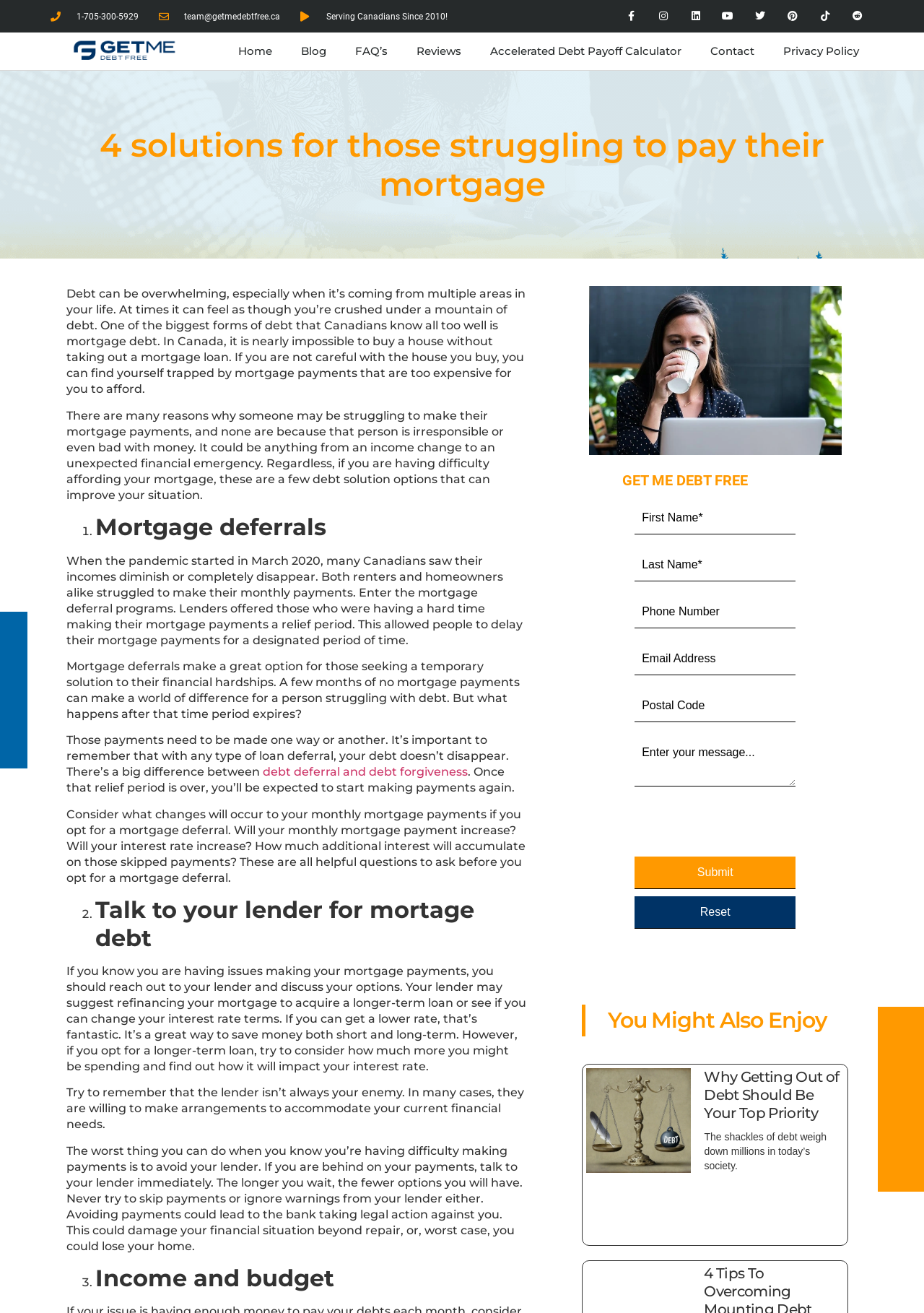Determine the bounding box coordinates of the section to be clicked to follow the instruction: "Click the Submit button". The coordinates should be given as four float numbers between 0 and 1, formatted as [left, top, right, bottom].

[0.687, 0.652, 0.861, 0.677]